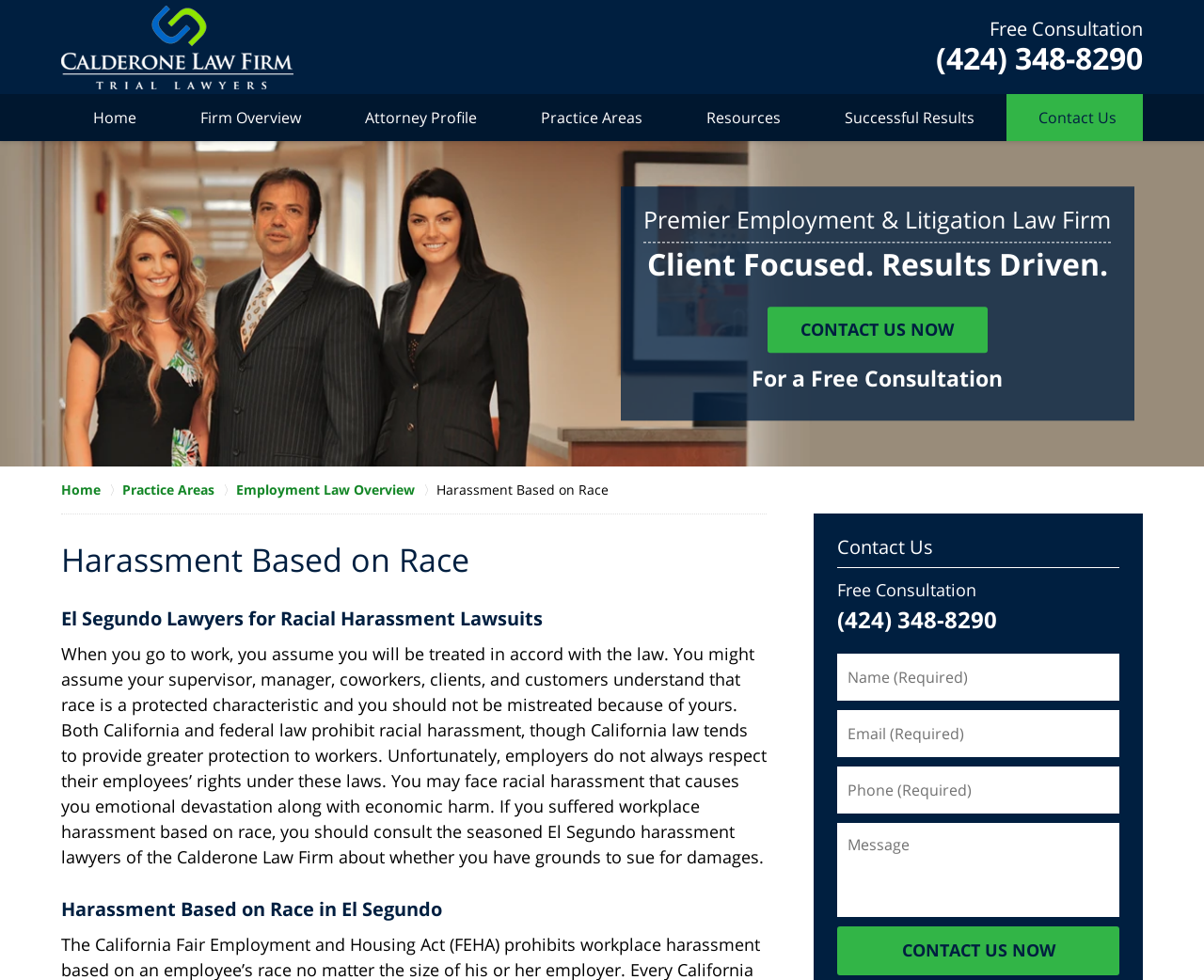Use a single word or phrase to answer the question: What type of law does the firm specialize in?

Employment Law